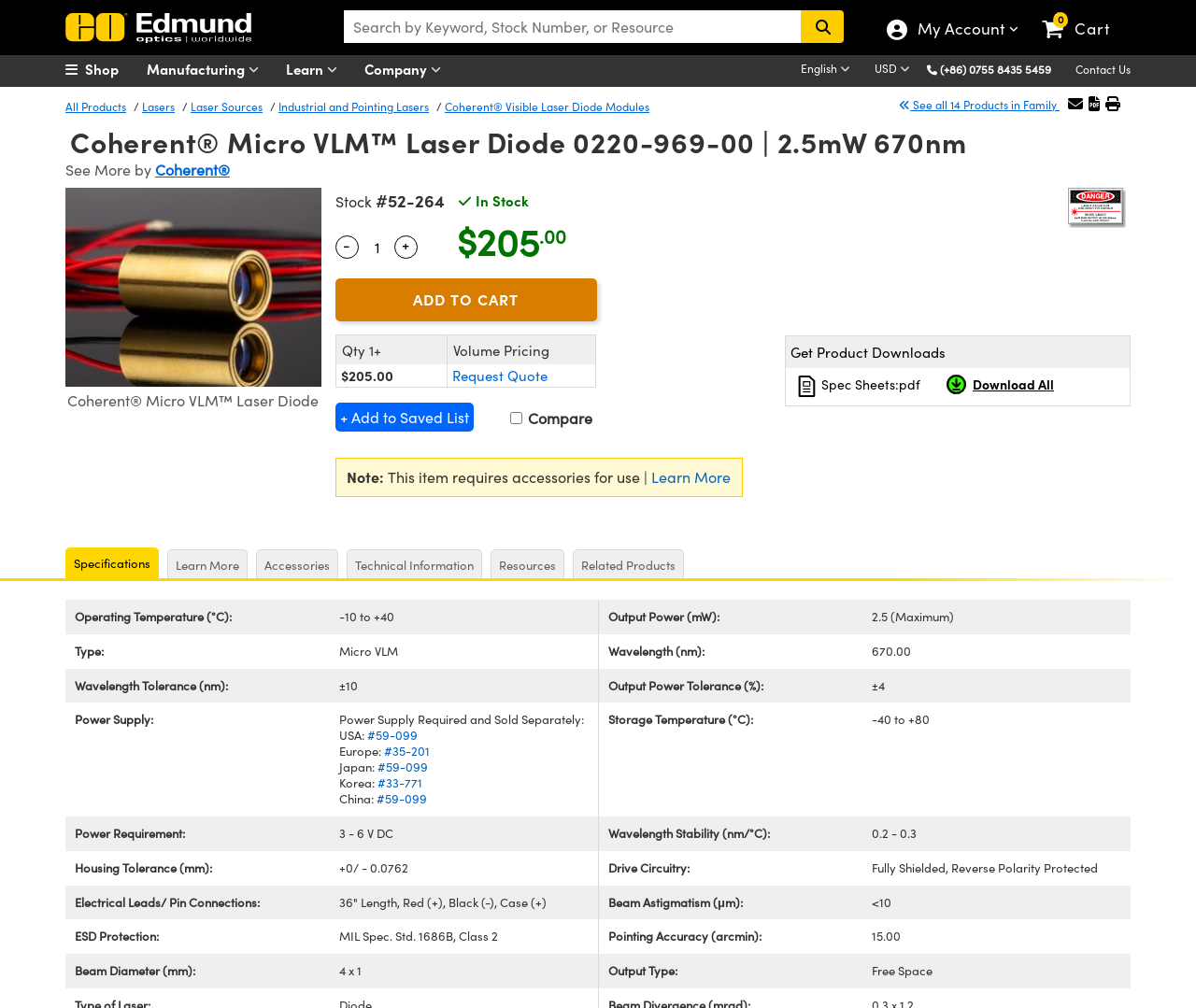Please locate the bounding box coordinates of the element that should be clicked to achieve the given instruction: "Add to Cart".

[0.28, 0.276, 0.499, 0.319]